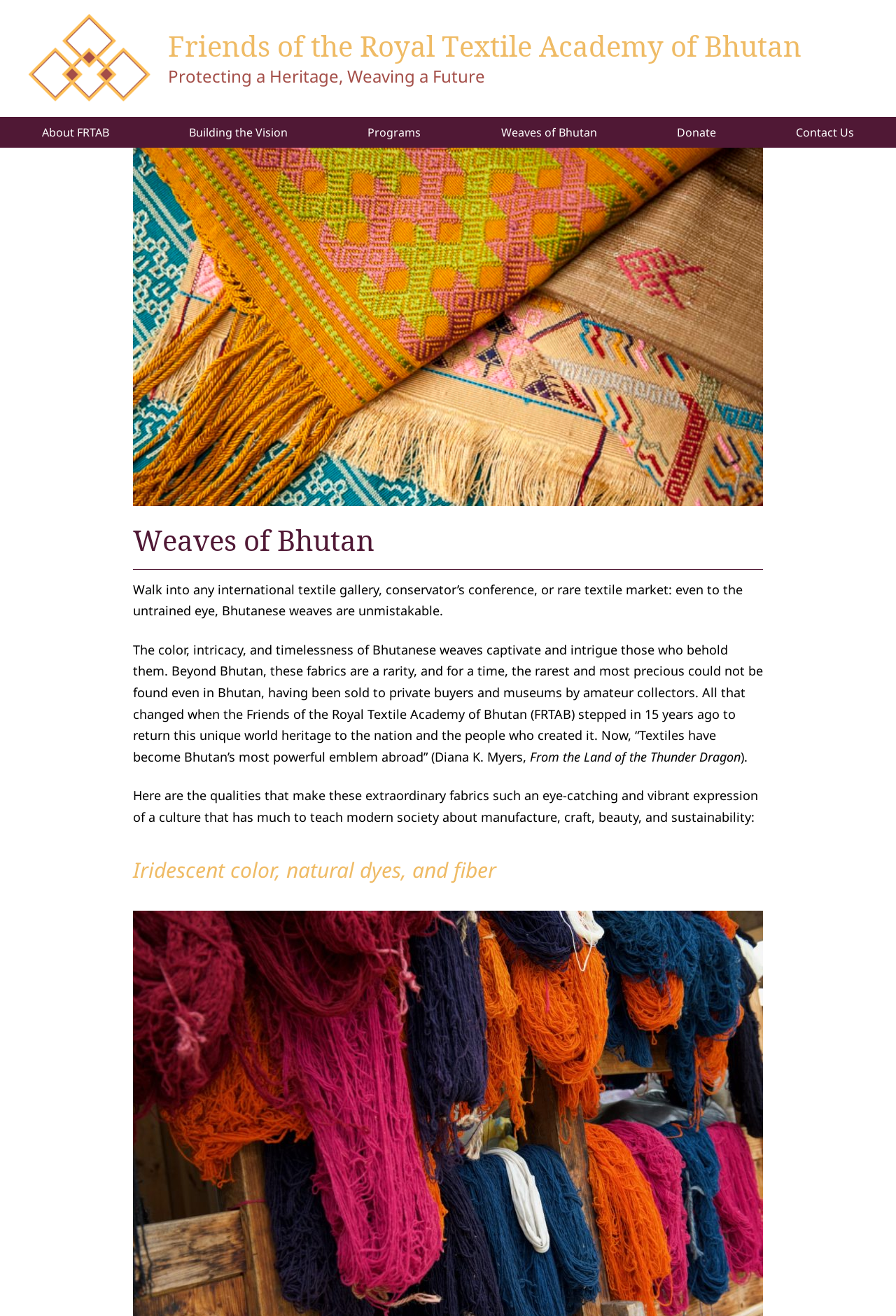What is the name of the museum mentioned?
Kindly answer the question with as much detail as you can.

I found the answer by looking at the link 'The Royal Textile Museum, Peacock' which suggests that this is the name of a museum mentioned on the webpage.